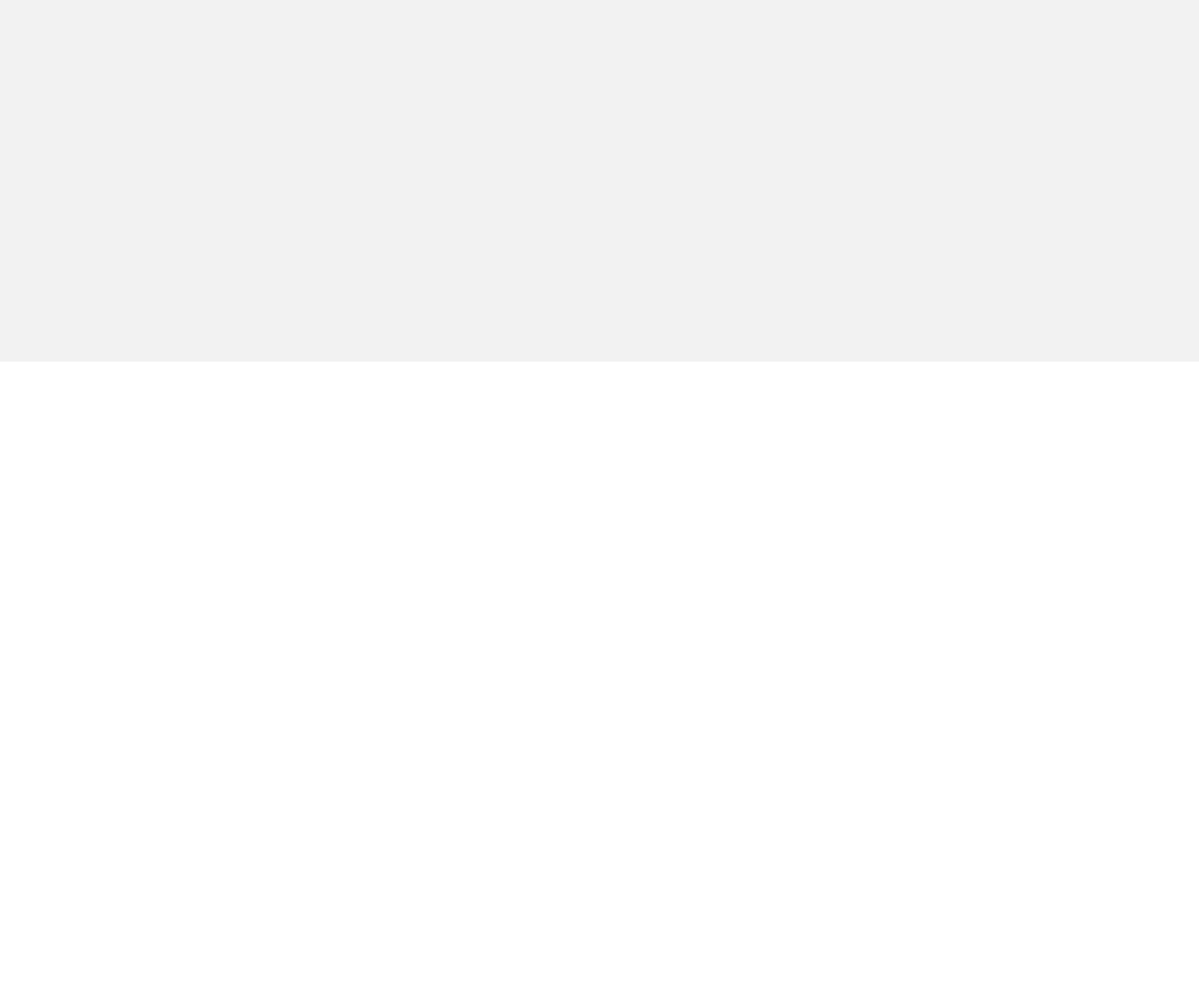What are the practice areas of the law firm?
Answer the question with just one word or phrase using the image.

Workers Compensation, Personal Injury